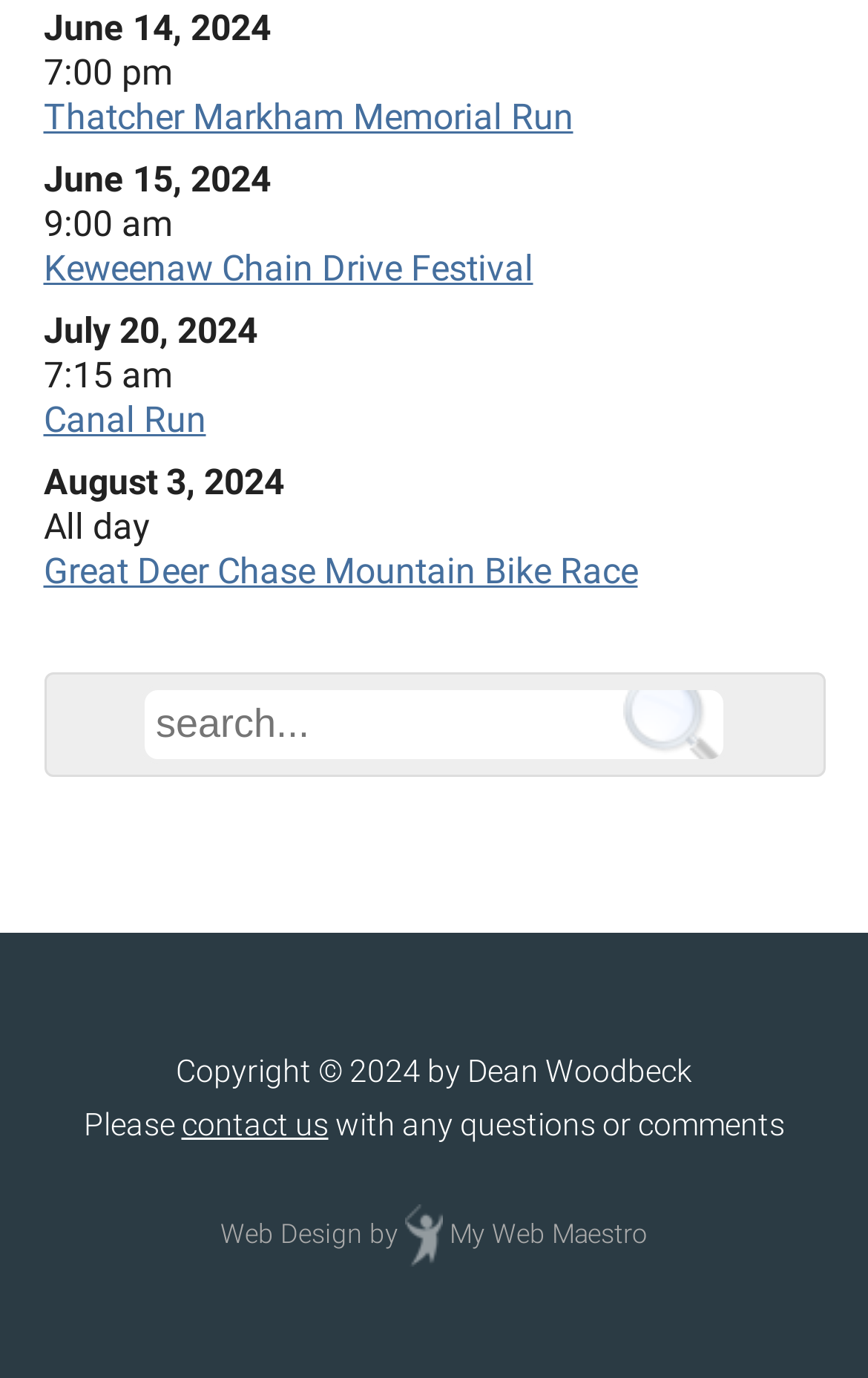From the element description: "Thatcher Markham Memorial Run", extract the bounding box coordinates of the UI element. The coordinates should be expressed as four float numbers between 0 and 1, in the order [left, top, right, bottom].

[0.05, 0.069, 0.66, 0.1]